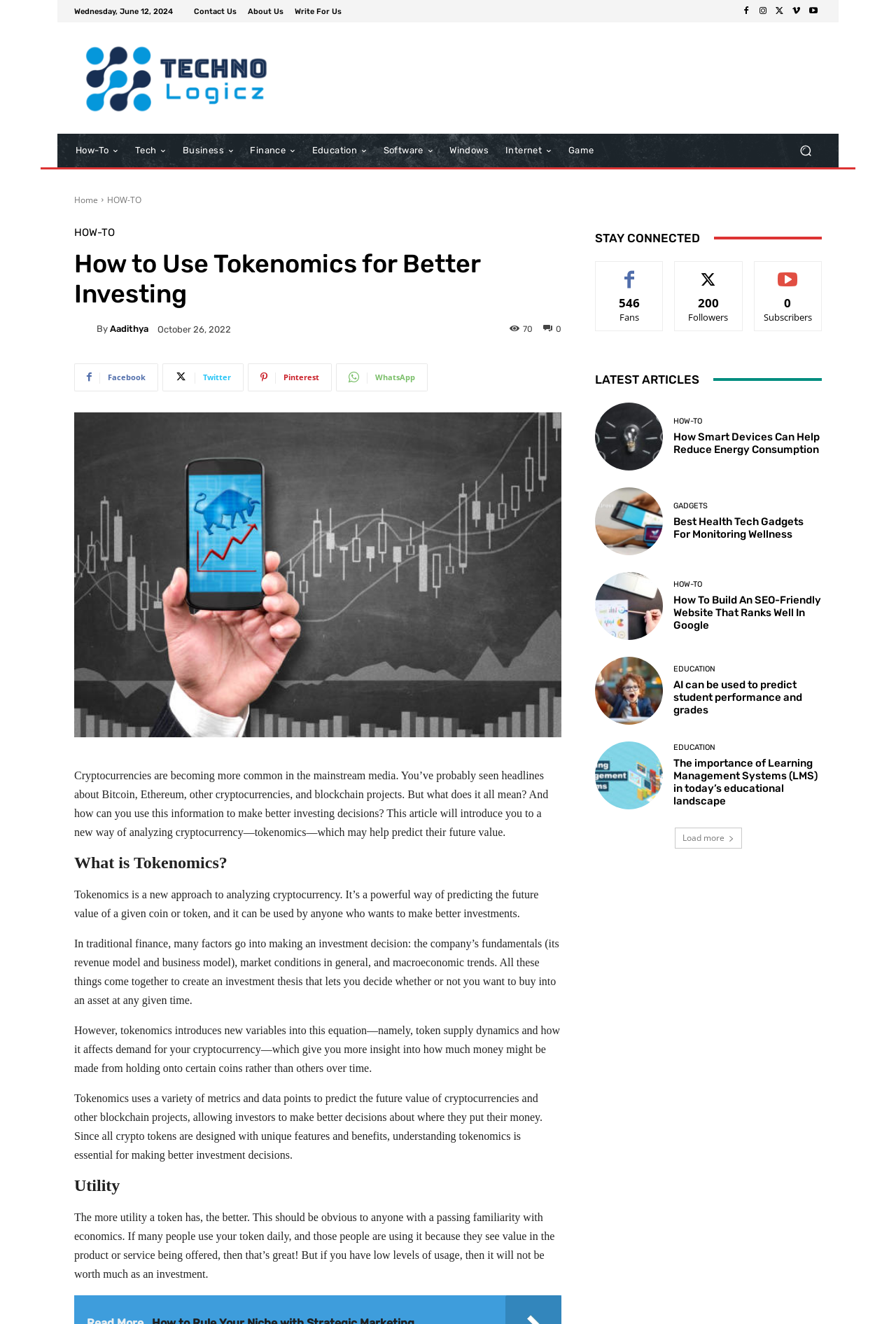Identify the coordinates of the bounding box for the element that must be clicked to accomplish the instruction: "Click on the 'Contact Us' link".

[0.216, 0.006, 0.264, 0.011]